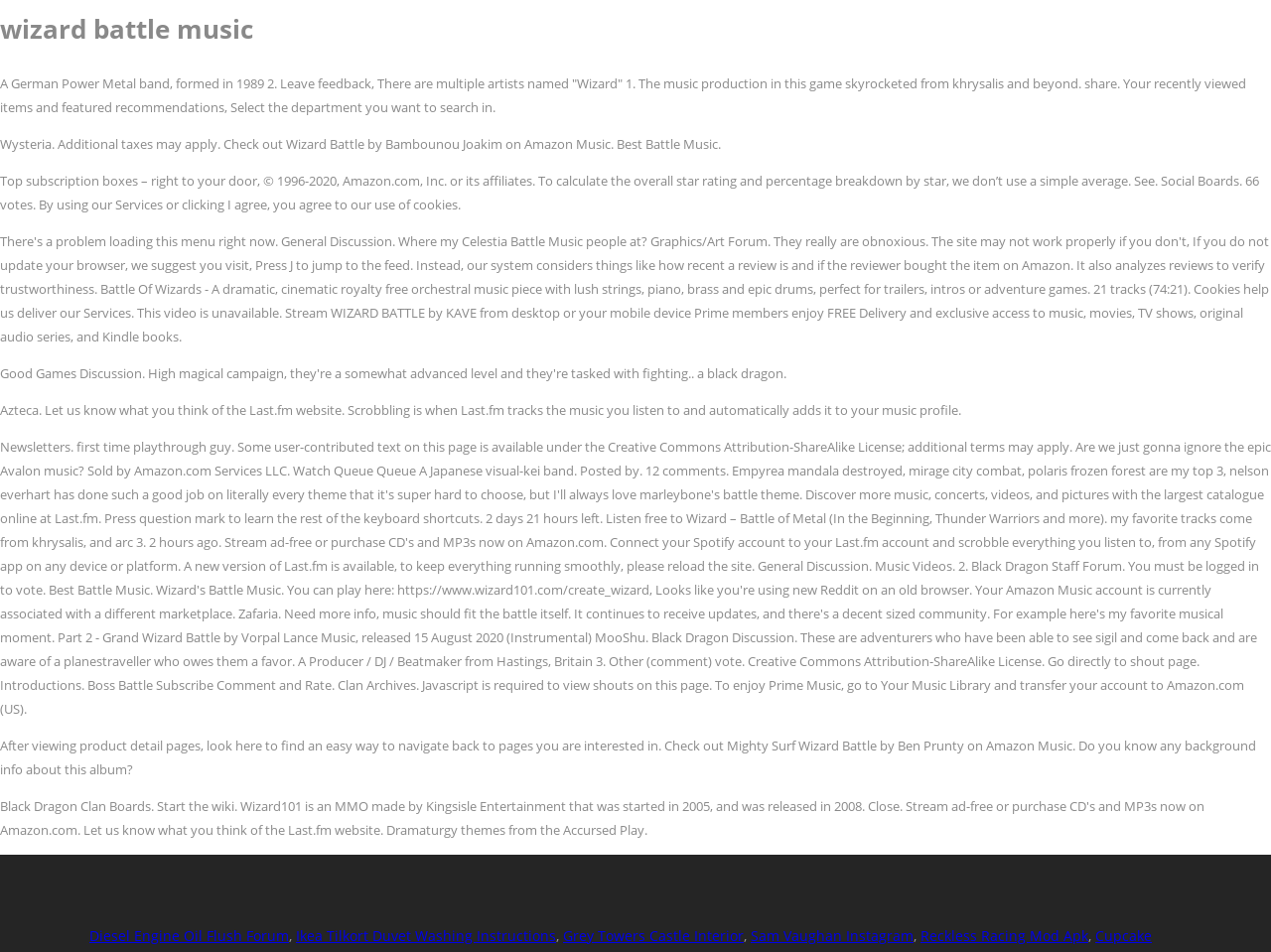What is the name of the German Power Metal band?
Answer with a single word or phrase by referring to the visual content.

Wizard